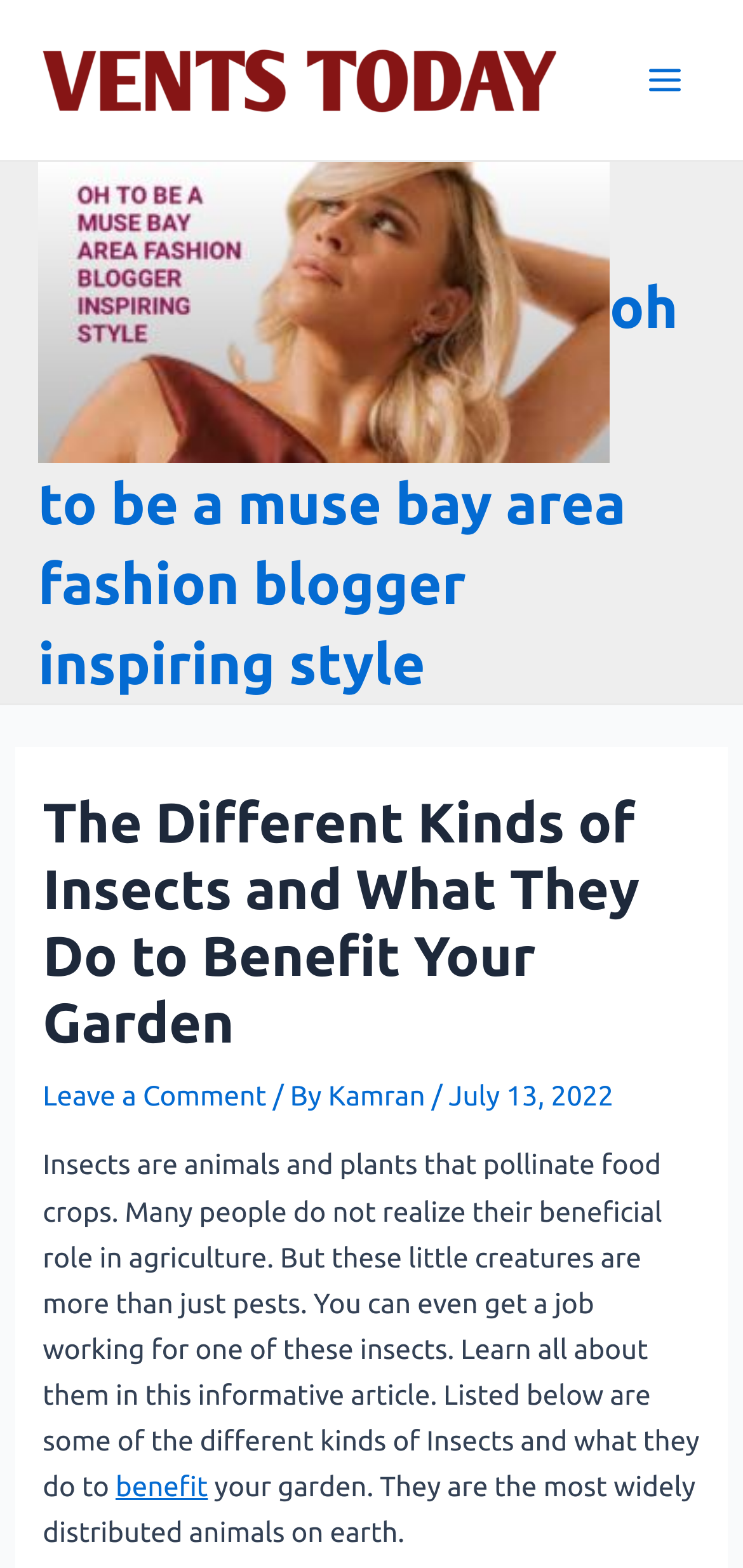Using the information in the image, give a comprehensive answer to the question: 
Who is the author of the article?

The webpage has a link with the text 'Kamran' which is preceded by the text '/ By', indicating that Kamran is the author of the article.